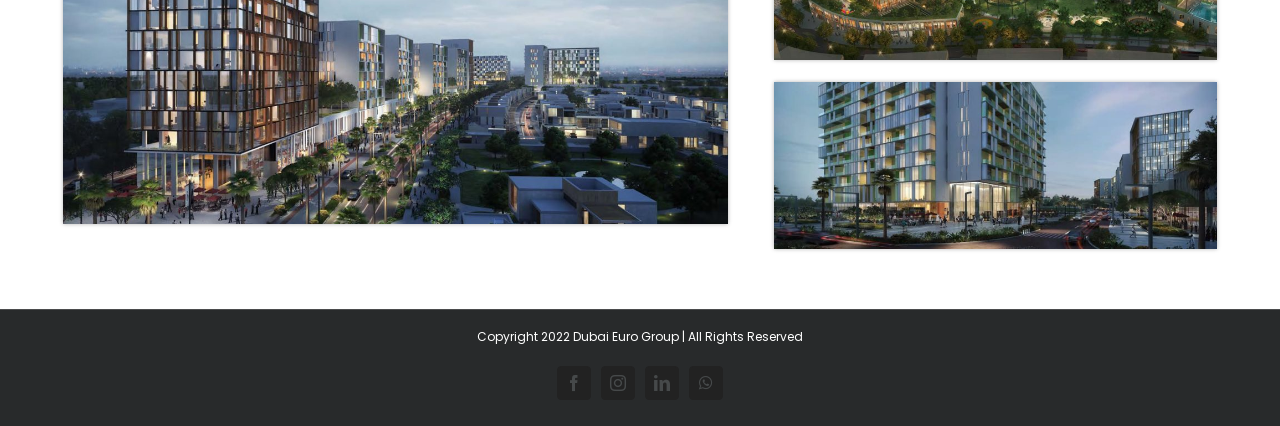Please answer the following question as detailed as possible based on the image: 
What is the position of the copyright information?

The StaticText element with the copyright information has a bounding box coordinate of [0.373, 0.769, 0.627, 0.809], indicating that it is located at the bottom of the page.